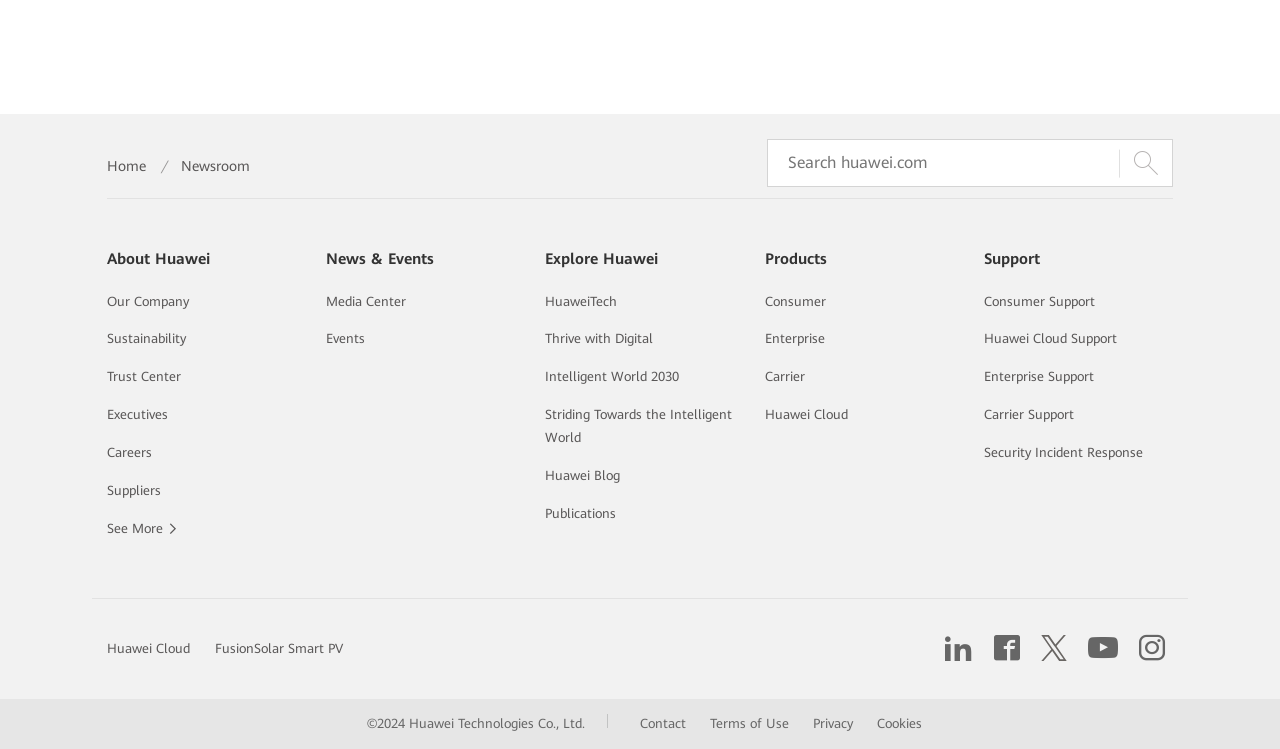Answer succinctly with a single word or phrase:
What is the company name mentioned in the footer?

Huawei Technologies Co., Ltd.